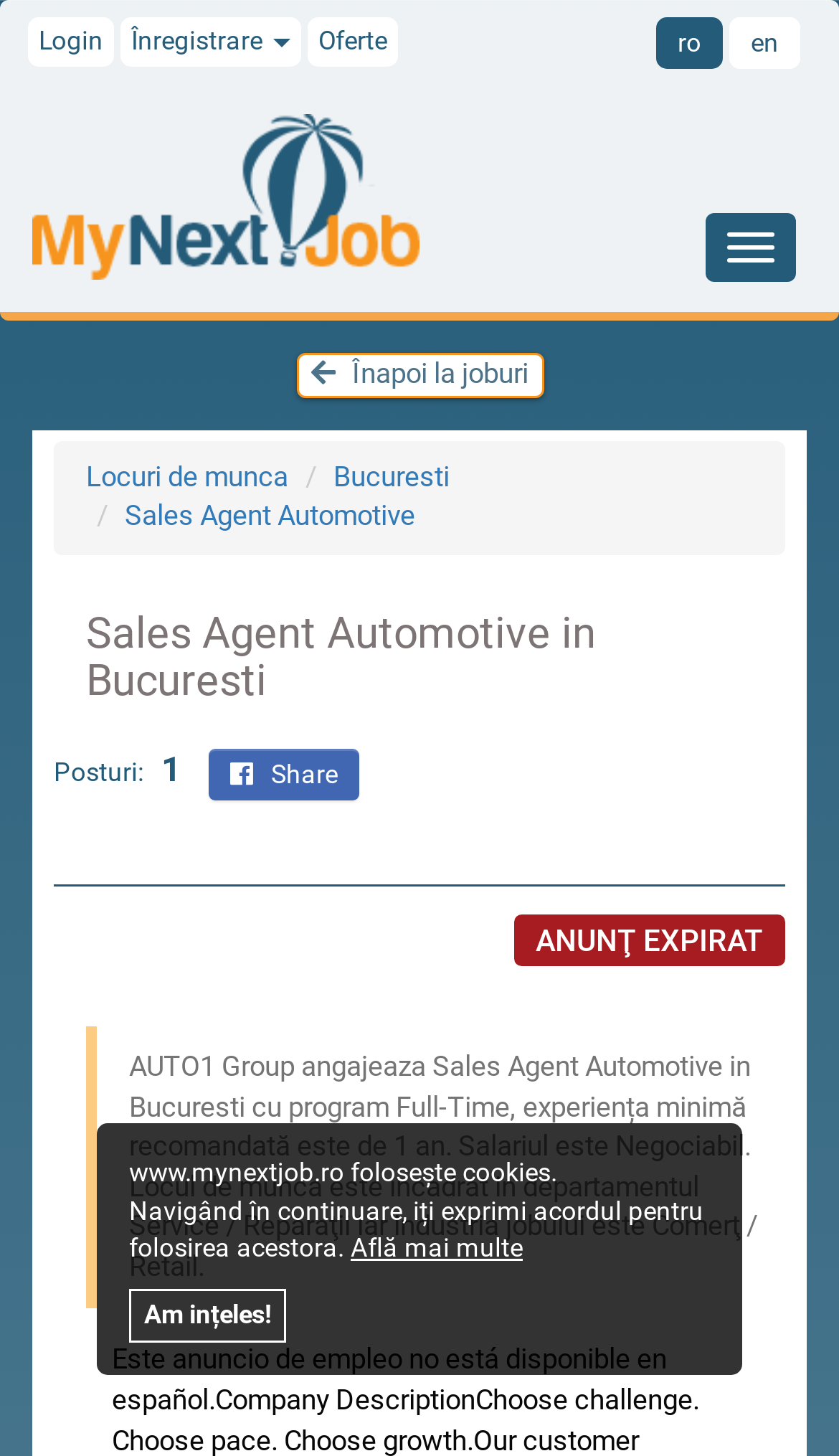What is the location of the job?
Using the image as a reference, deliver a detailed and thorough answer to the question.

The location of the job can be found in the breadcrumb navigation element 'Bucuresti' which is located below the heading element, and also in the job description text 'AUTO1 Group angajeaza Sales Agent Automotive in Bucuresti...'.